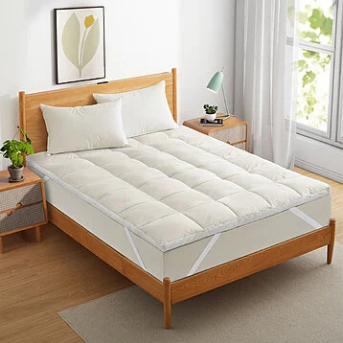What type of design is featured on the artwork?
Based on the image content, provide your answer in one word or a short phrase.

Floral